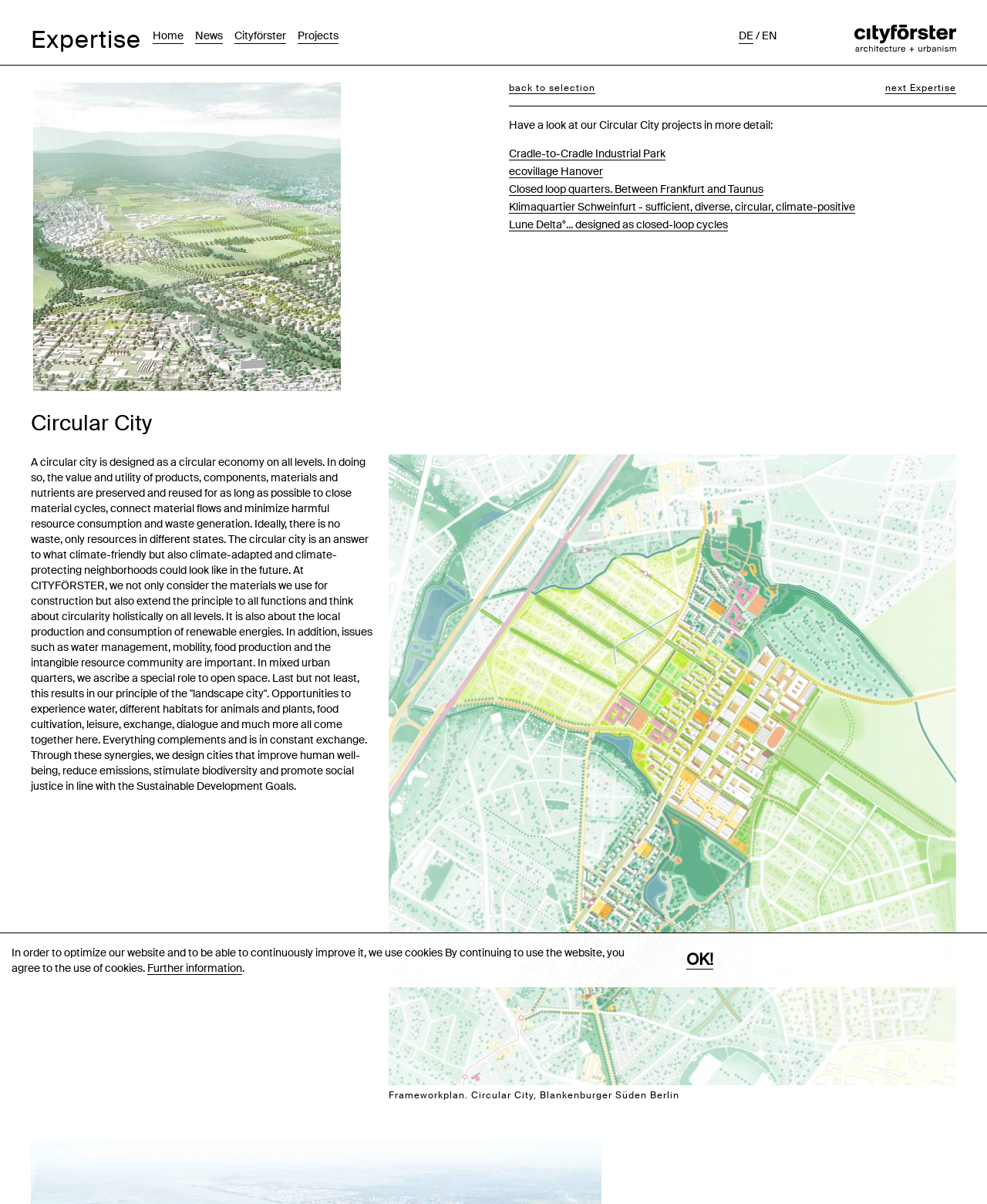What is the main topic of this webpage?
Look at the image and respond with a one-word or short phrase answer.

Circular City